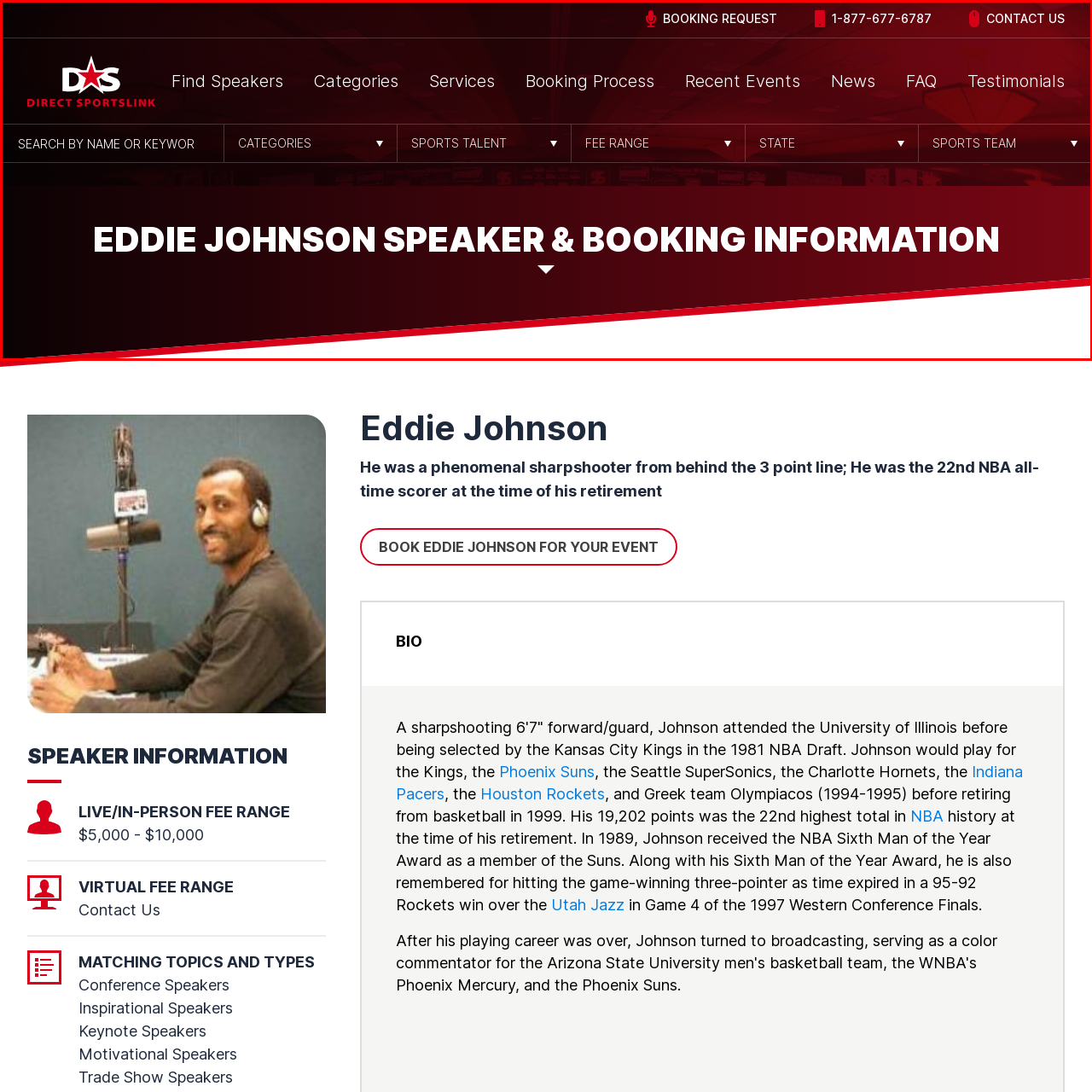Direct your attention to the image within the red bounding box and respond with a detailed answer to the following question, using the image as your reference: What options are available in the navigation menu?

The navigation menu at the top of the webpage includes options like 'Find Speakers', 'Categories', 'Services', and 'Booking Process', which are explicitly mentioned in the caption as part of the website's layout.